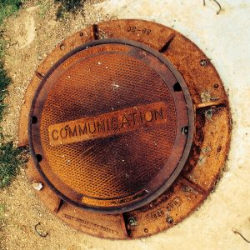Give a concise answer using one word or a phrase to the following question:
Is the manhole cover circular?

Yes